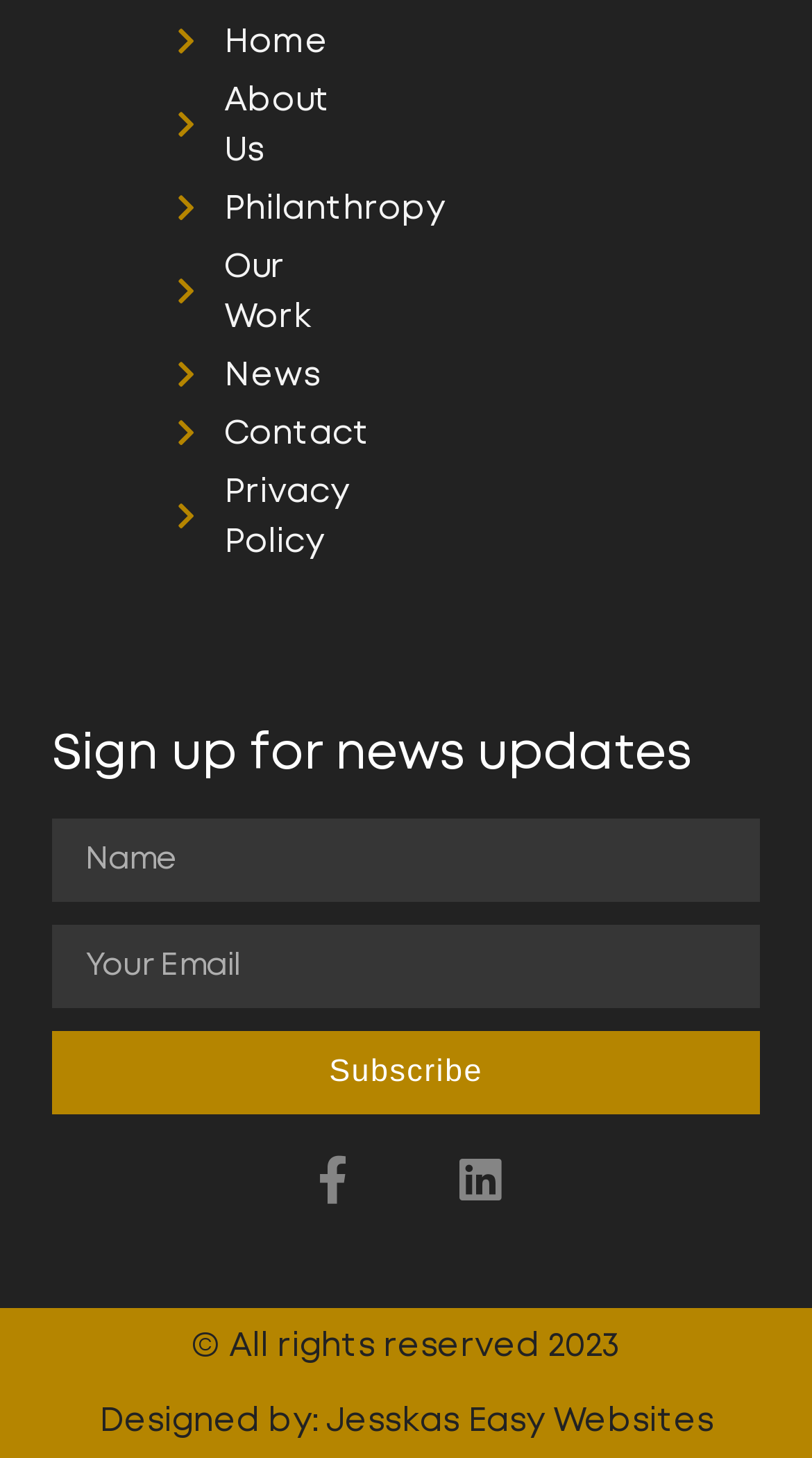Please locate the bounding box coordinates of the region I need to click to follow this instruction: "Enter your name".

[0.064, 0.561, 0.936, 0.618]